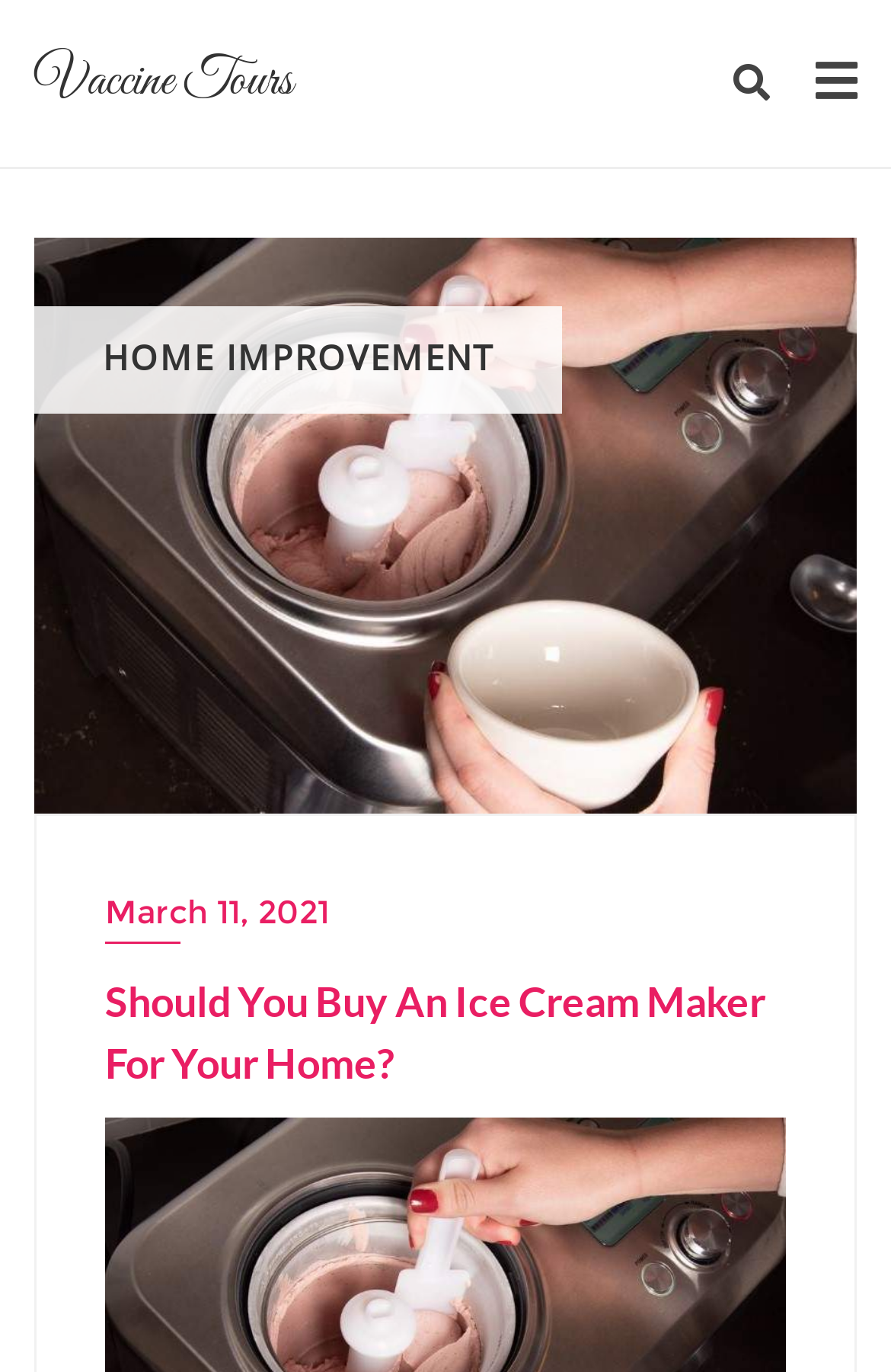Respond with a single word or phrase to the following question:
What is the category of the article?

HOME IMPROVEMENT